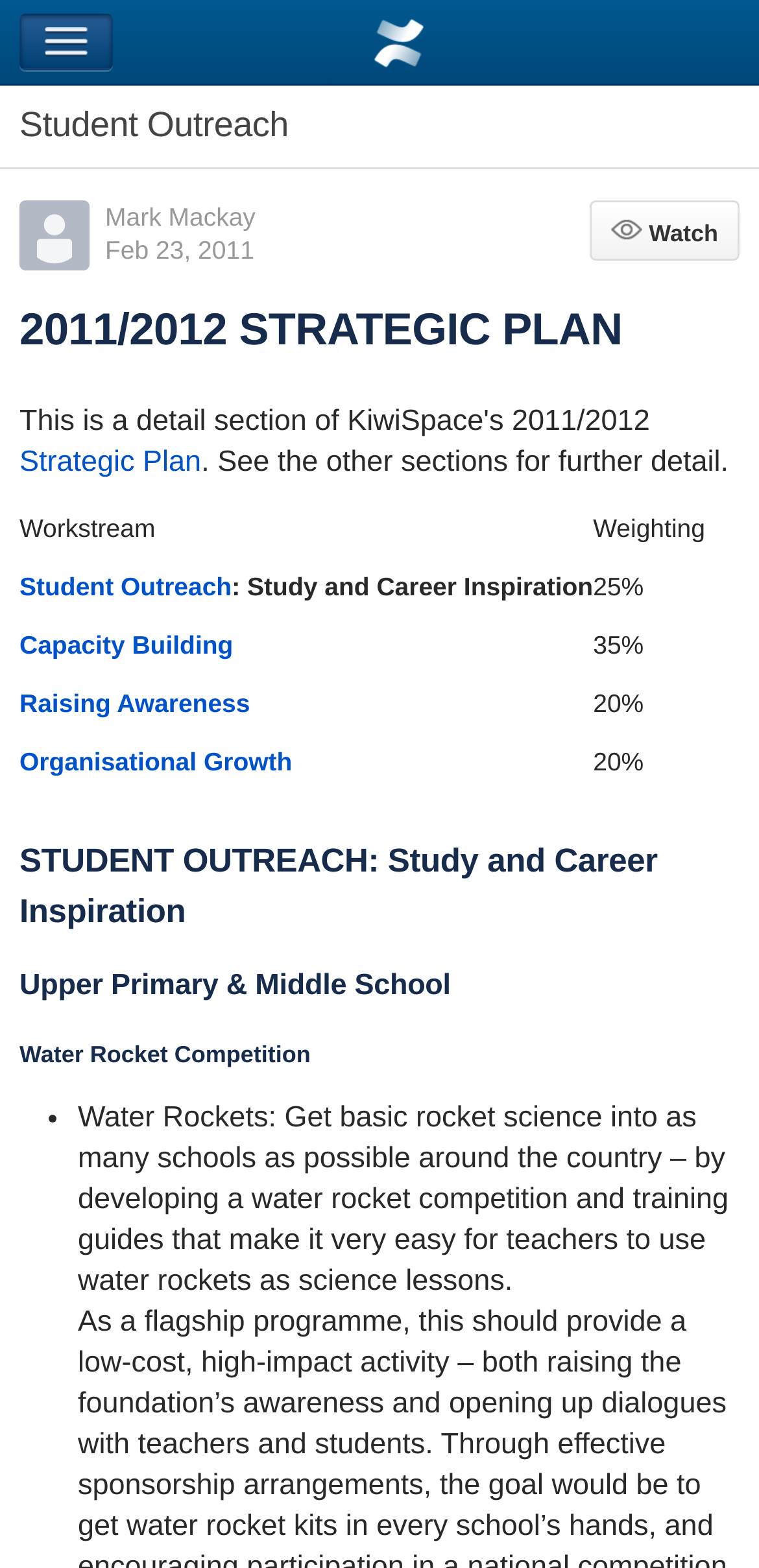Based on the image, provide a detailed and complete answer to the question: 
What is the date of the strategic plan?

The date of the strategic plan can be found in the link 'Feb 23, 2011' which is located below the 'Authors avatar' image and above the '2011/2012 STRATEGIC PLAN' heading.